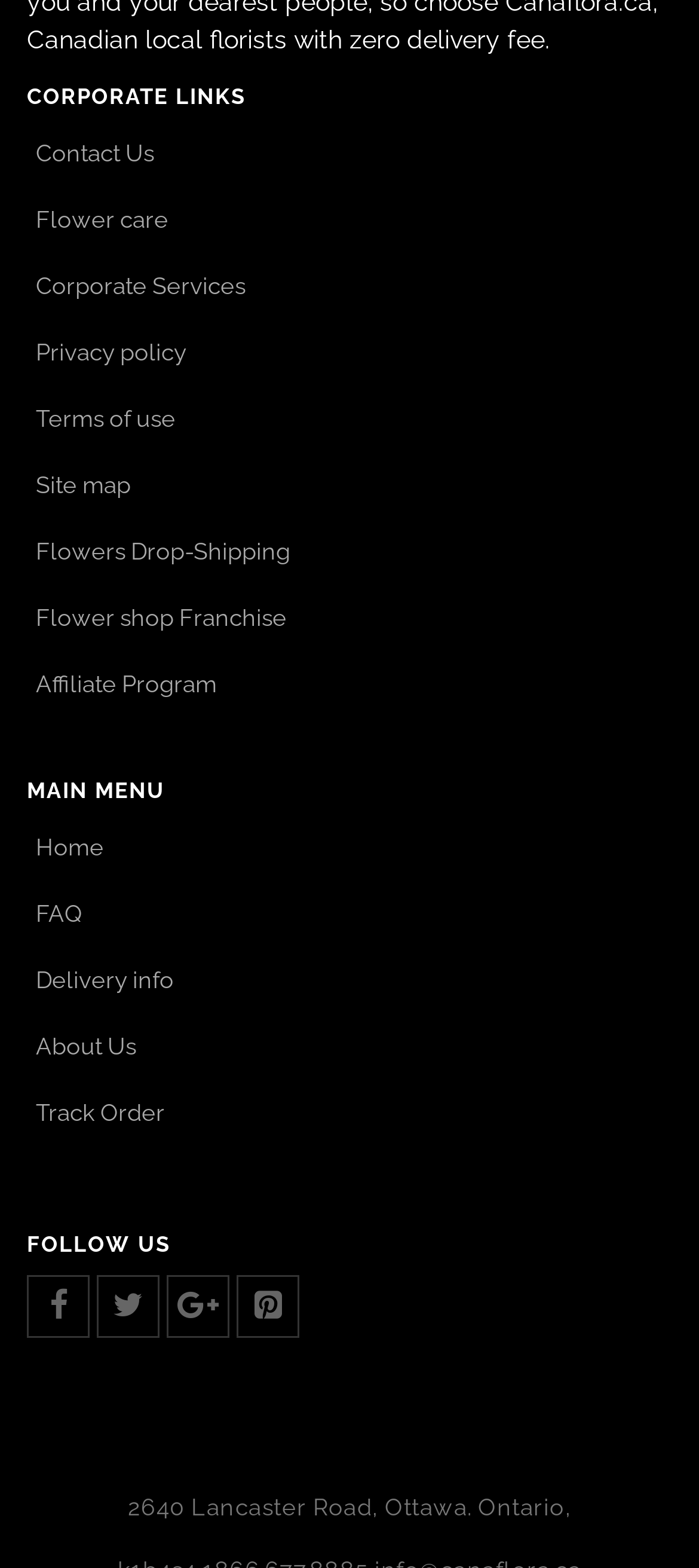Provide your answer in a single word or phrase: 
What is the first link in the CORPORATE LINKS section?

Contact Us